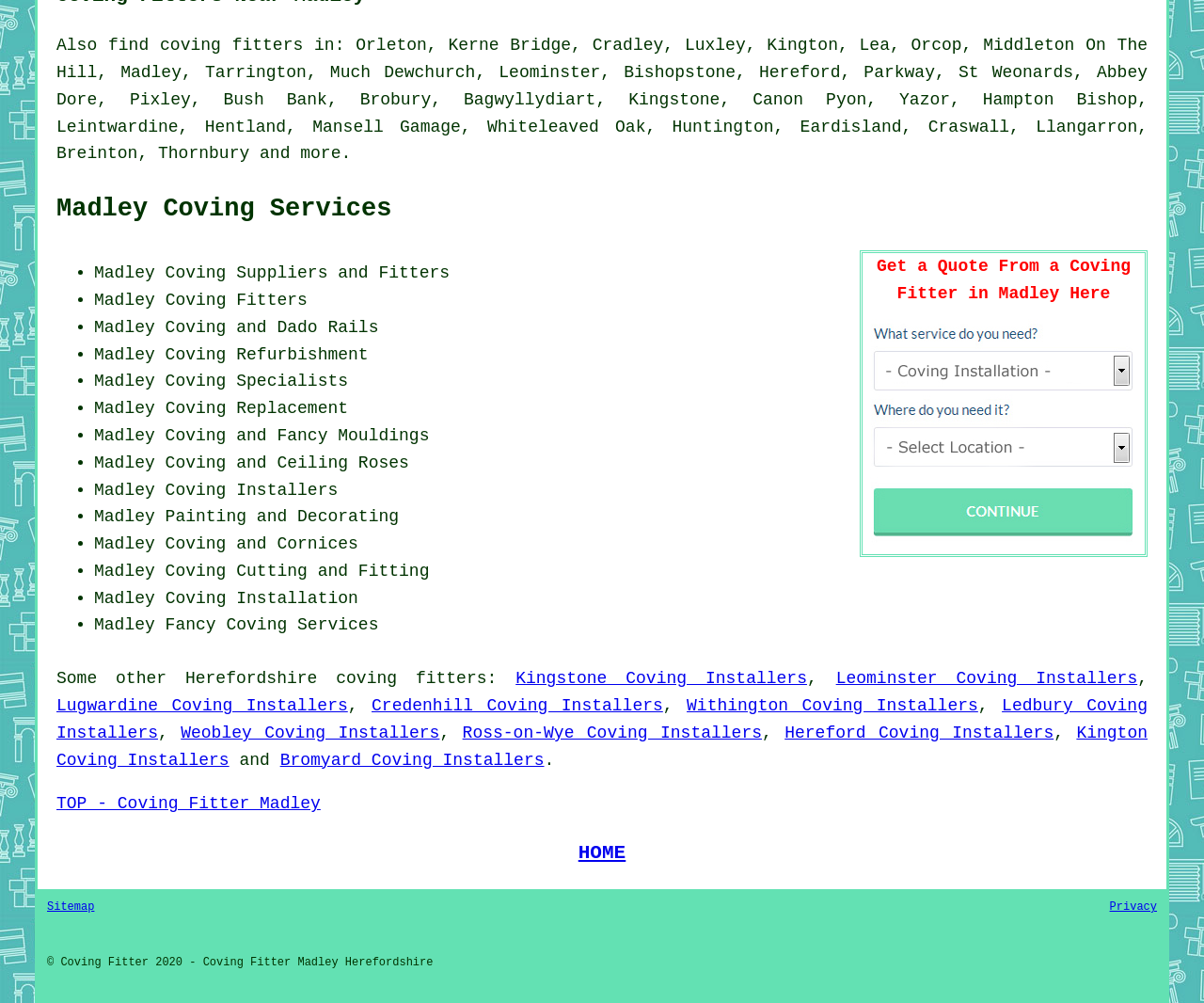How many locations are listed for coving installers?
Respond to the question with a single word or phrase according to the image.

13